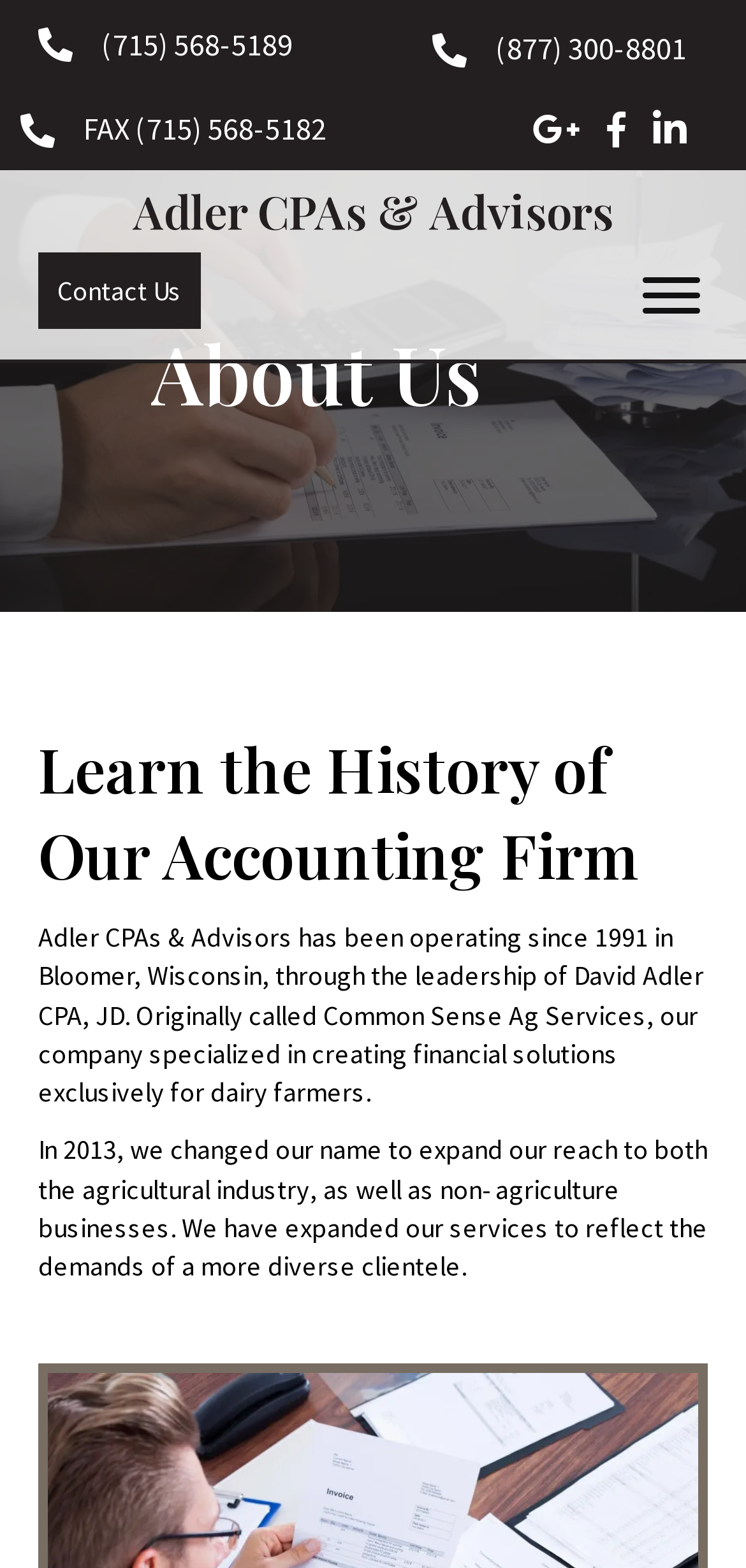What is the original name of Adler CPAs & Advisors?
Could you answer the question in a detailed manner, providing as much information as possible?

I found the original name by reading the StaticText element that describes the history of the company, which states 'Originally called Common Sense Ag Services, our company specialized in creating financial solutions exclusively for dairy farmers'.